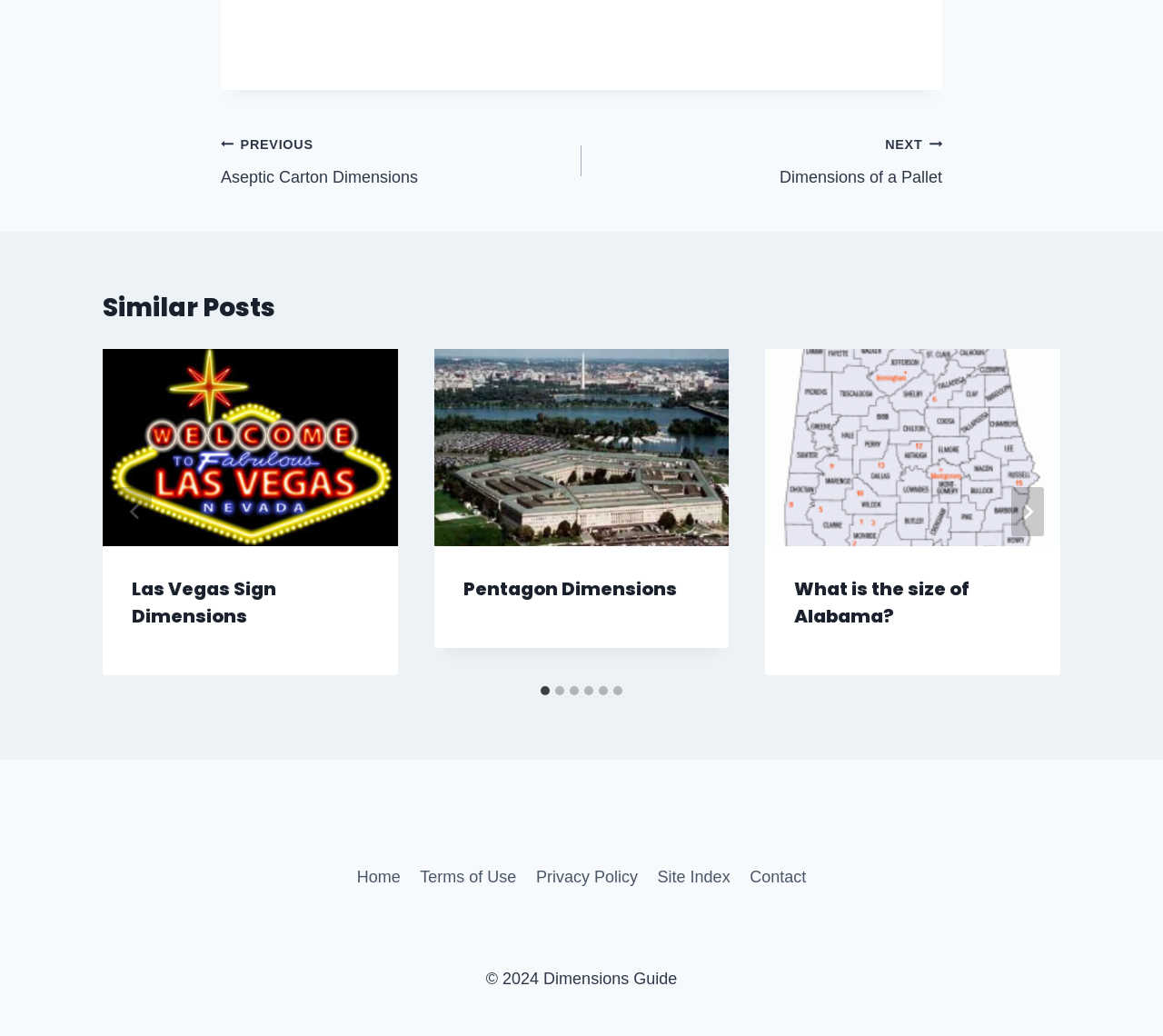Determine the bounding box coordinates of the element's region needed to click to follow the instruction: "Go to previous post". Provide these coordinates as four float numbers between 0 and 1, formatted as [left, top, right, bottom].

[0.19, 0.126, 0.5, 0.184]